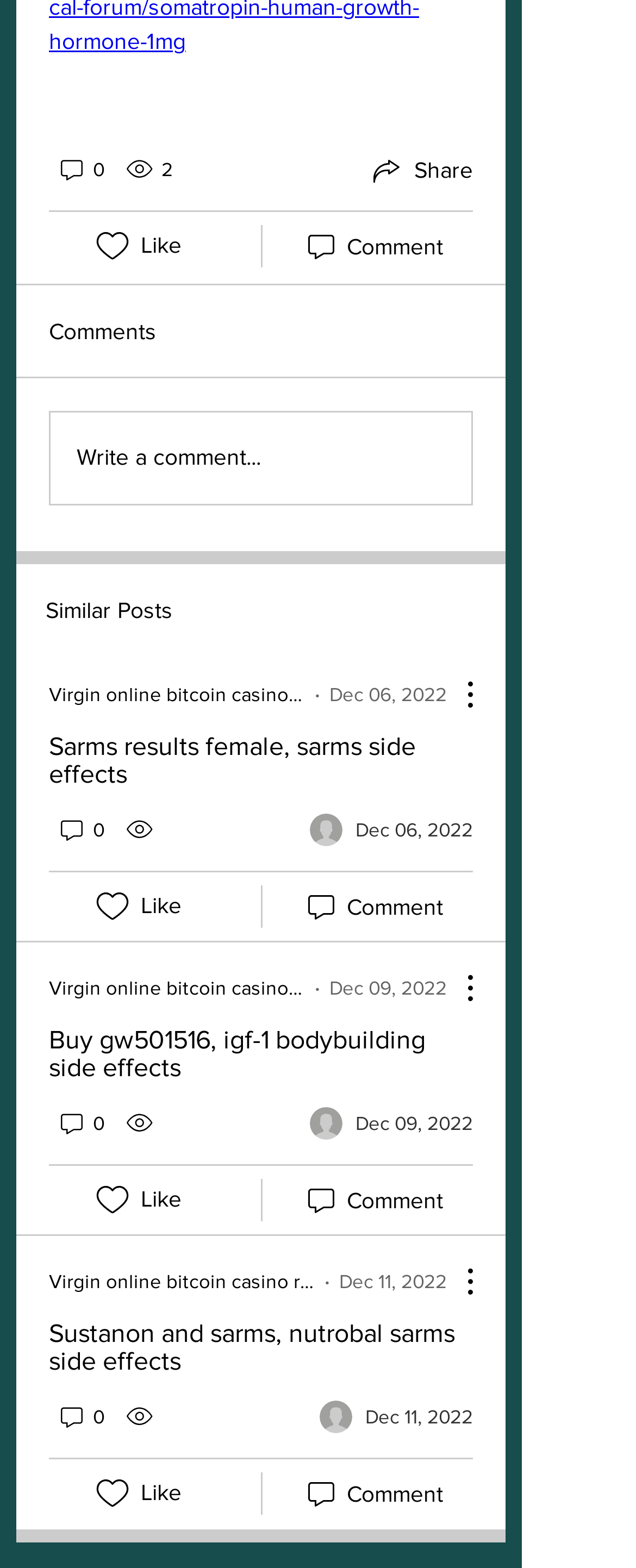What is the icon next to the 'Share via link' button?
Based on the image, please offer an in-depth response to the question.

I looked at the button 'Share via link' and saw that it has an image icon next to it.